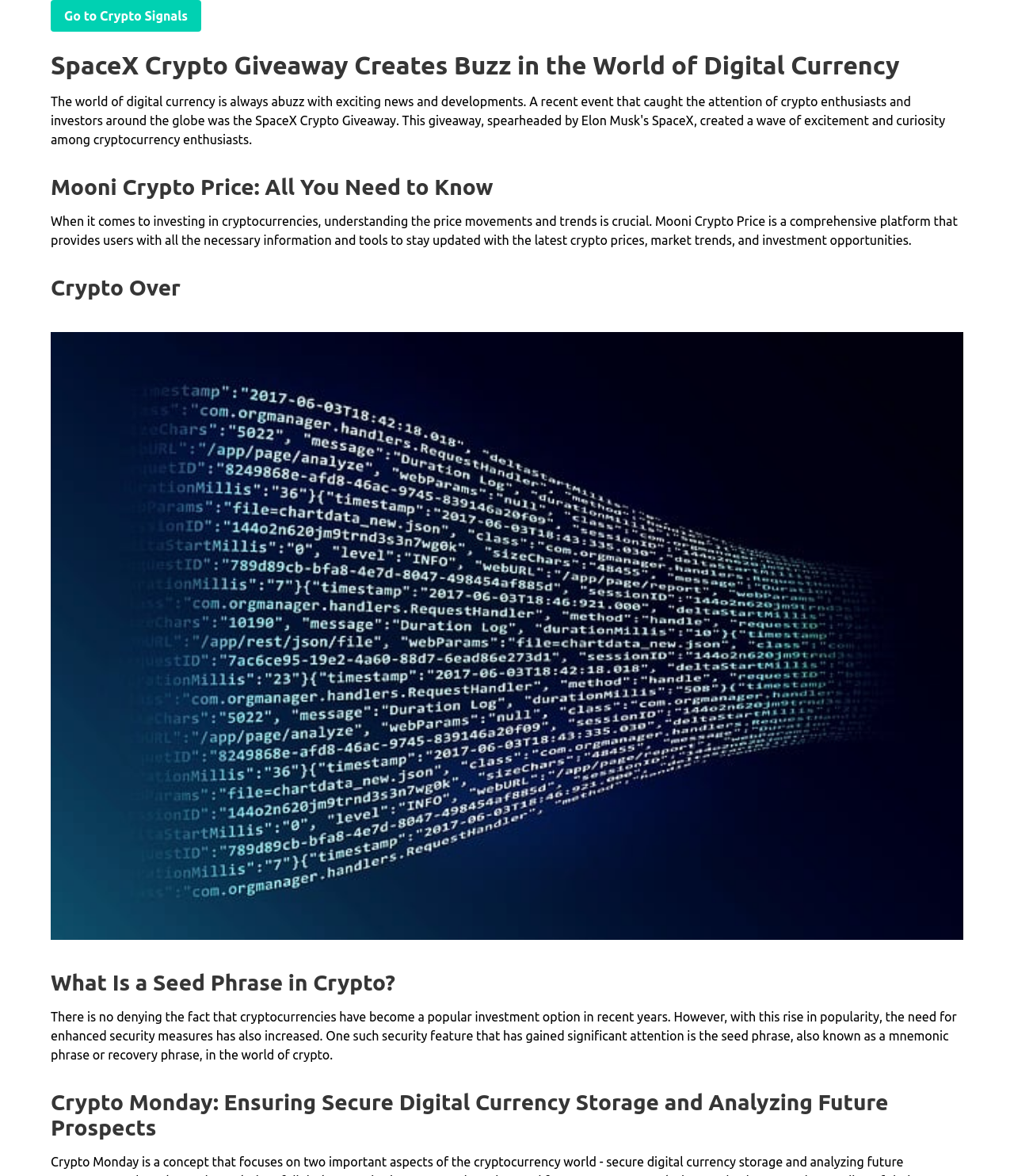What is a seed phrase in crypto?
With the help of the image, please provide a detailed response to the question.

Based on the static text on the webpage, a seed phrase, also known as a mnemonic phrase or recovery phrase, is a security feature in the world of crypto that has gained significant attention in recent years.